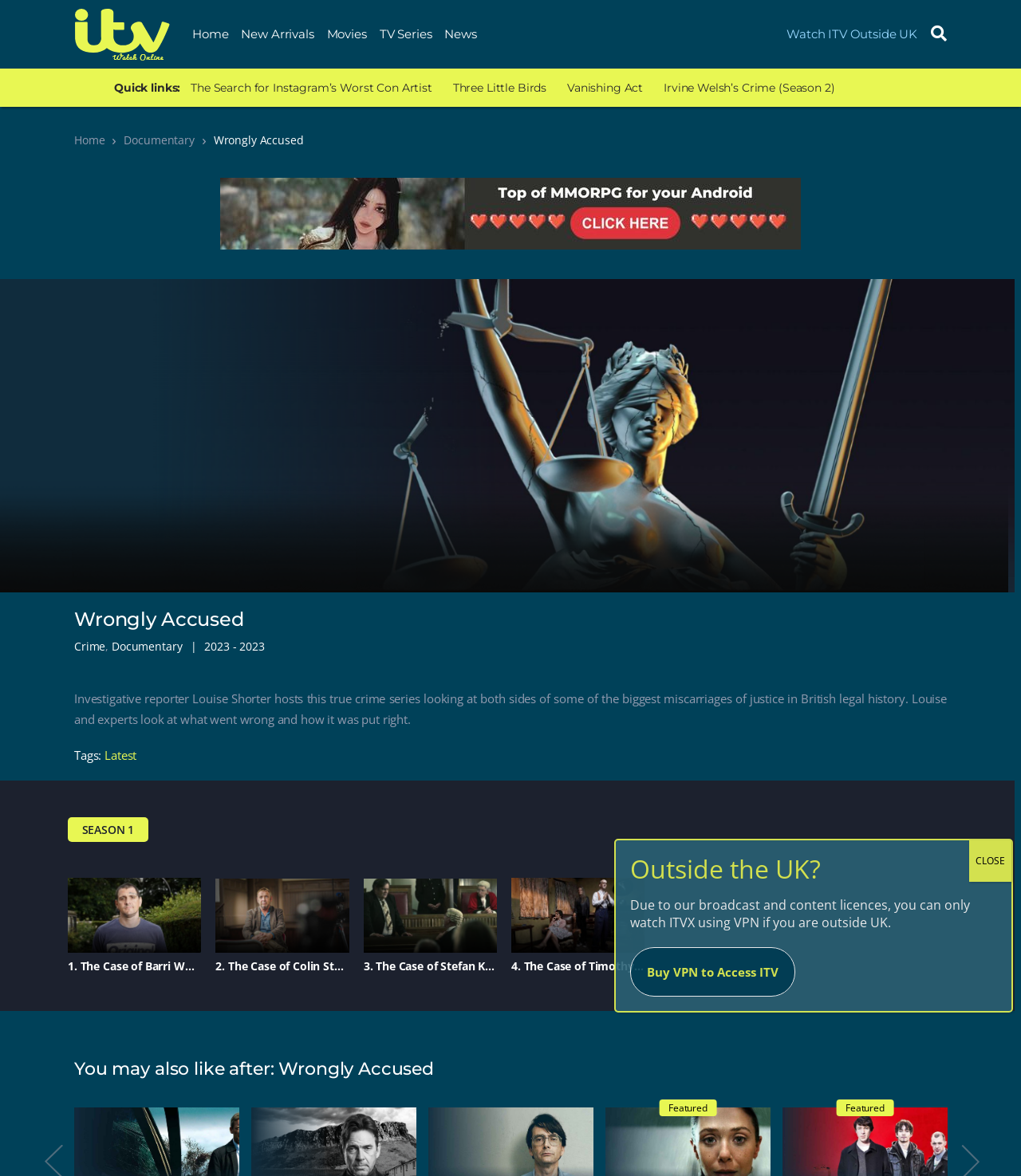Please locate the bounding box coordinates of the element that should be clicked to achieve the given instruction: "Read more about 'Wrongly Accused'".

[0.209, 0.113, 0.297, 0.125]